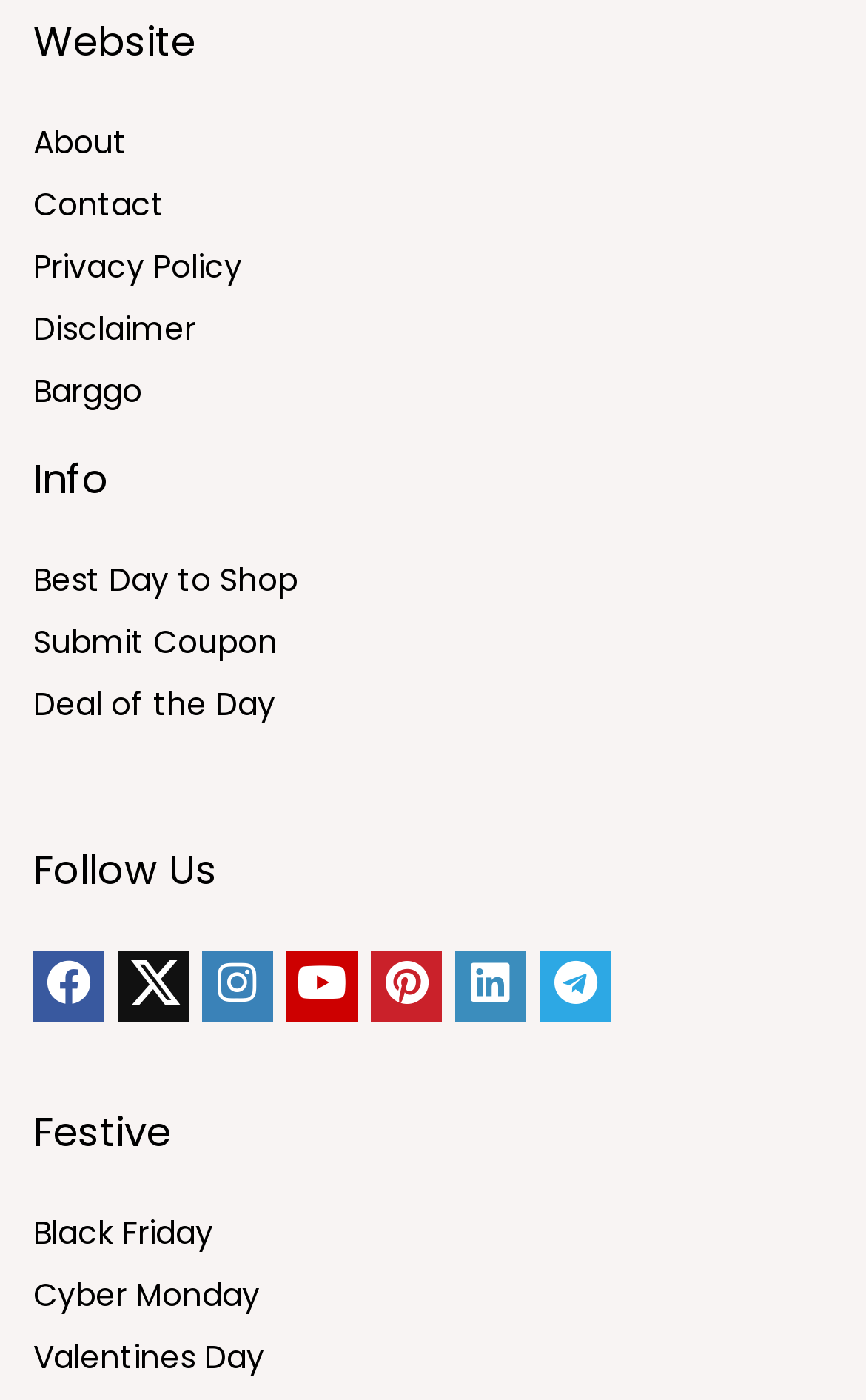Could you indicate the bounding box coordinates of the region to click in order to complete this instruction: "check black friday deals".

[0.038, 0.865, 0.246, 0.897]